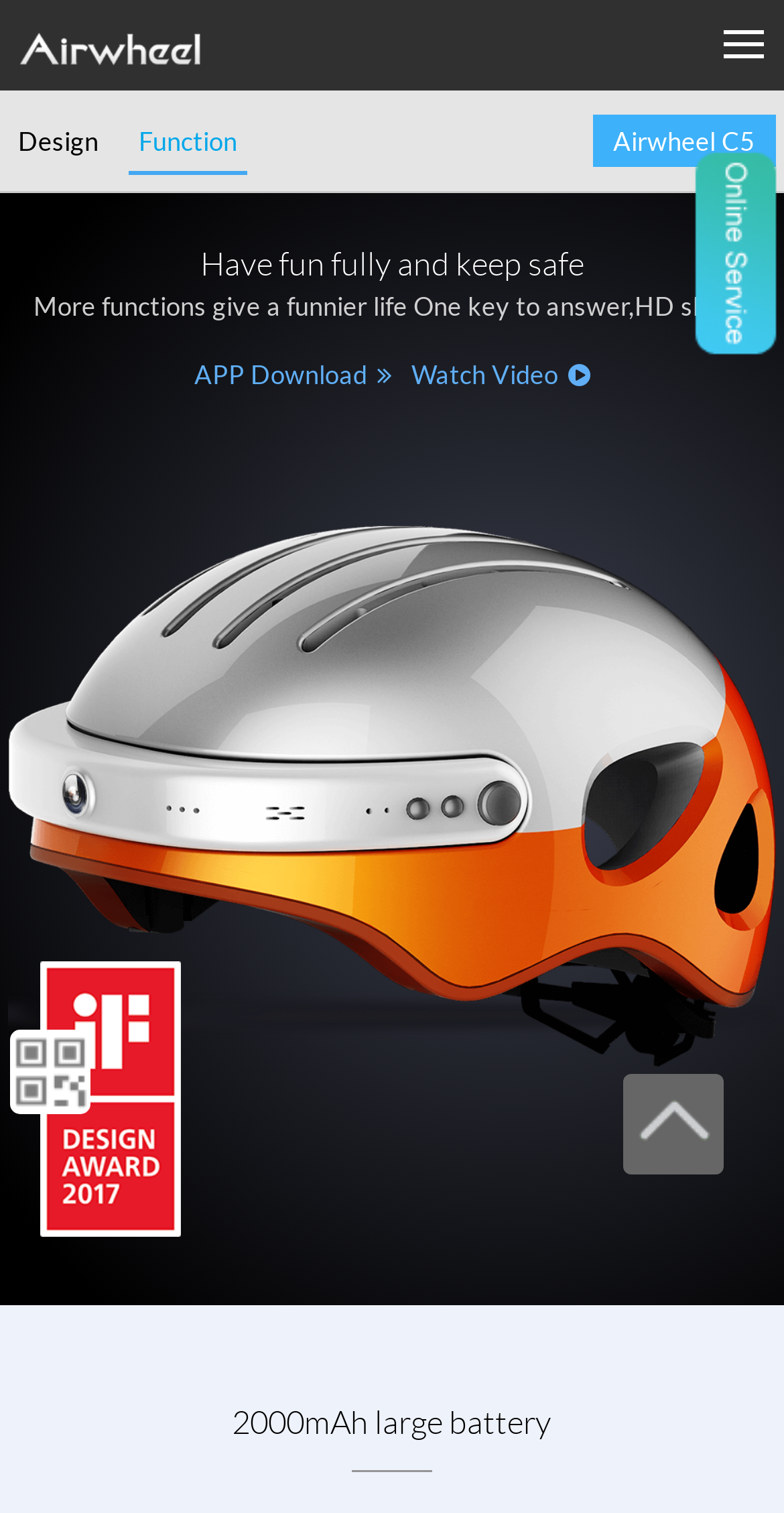Offer an in-depth caption of the entire webpage.

The webpage is about the Airwheel C5 smart helmet, specifically highlighting its functions and features for road safety and extreme sports. At the top left, there is a logo with the text "Airwheel-FREE INTELLIGENT LIFE" accompanied by an image. On the top right, there is a button with no text. 

Below the logo, the title "Airwheel C5" is prominently displayed. Underneath, there are two links, "Design" and "Function", which are positioned side by side. 

The main content of the page is divided into two sections. The first section has a heading "Have fun fully and keep safe" and describes the helmet's features, including a one-key answer function and HD shooting capabilities. There are also two links, "APP Download" and "Watch Video", which are positioned next to each other.

The second section features an image of the helmet for extreme sports, taking up a significant portion of the page. Below this image, there is another image that spans almost the entire width of the page. 

At the bottom of the page, there is a heading "2000mAh large battery" and an image on the right side.